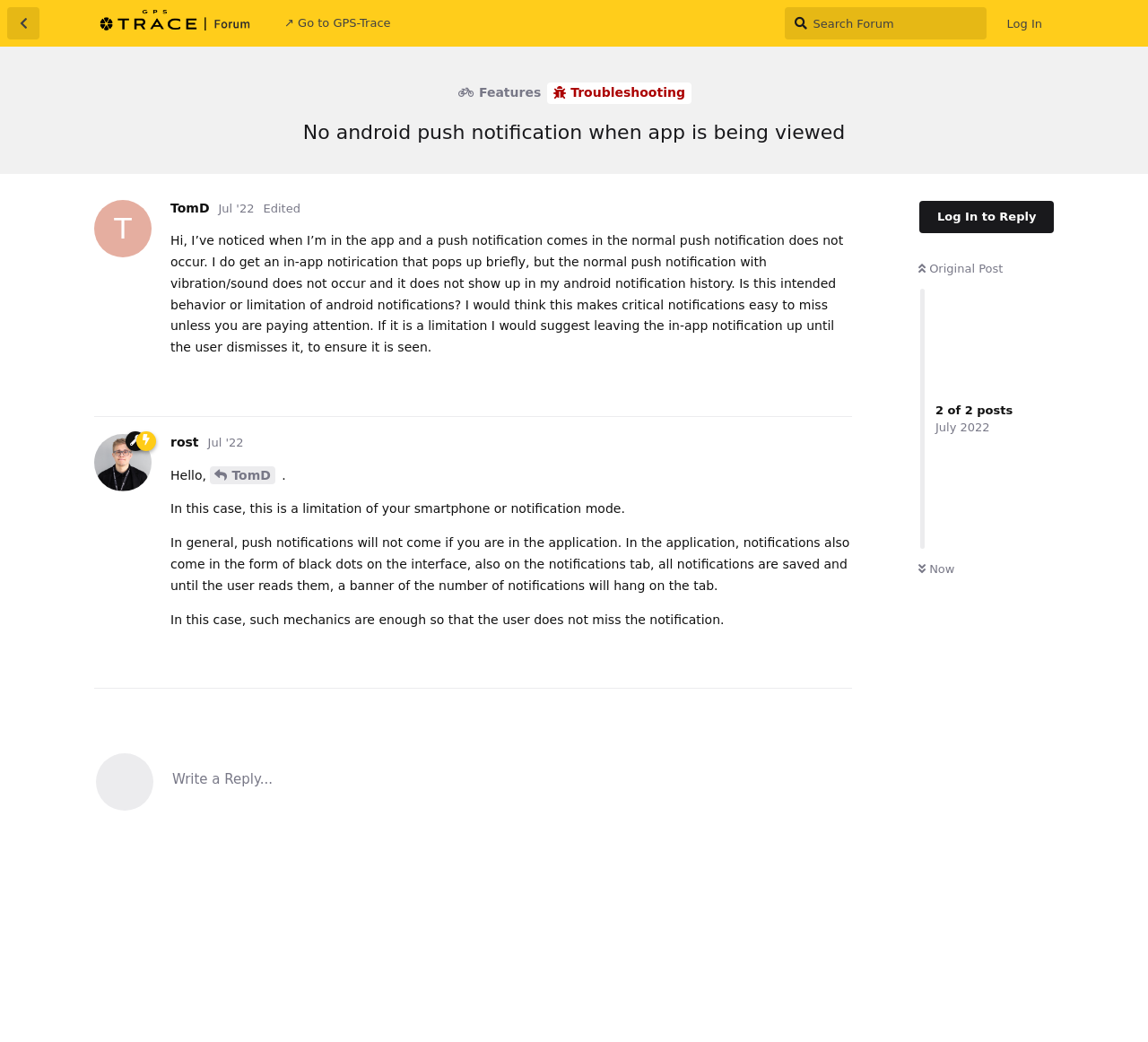Can you find the bounding box coordinates for the element that needs to be clicked to execute this instruction: "Search the forum"? The coordinates should be given as four float numbers between 0 and 1, i.e., [left, top, right, bottom].

[0.683, 0.007, 0.859, 0.038]